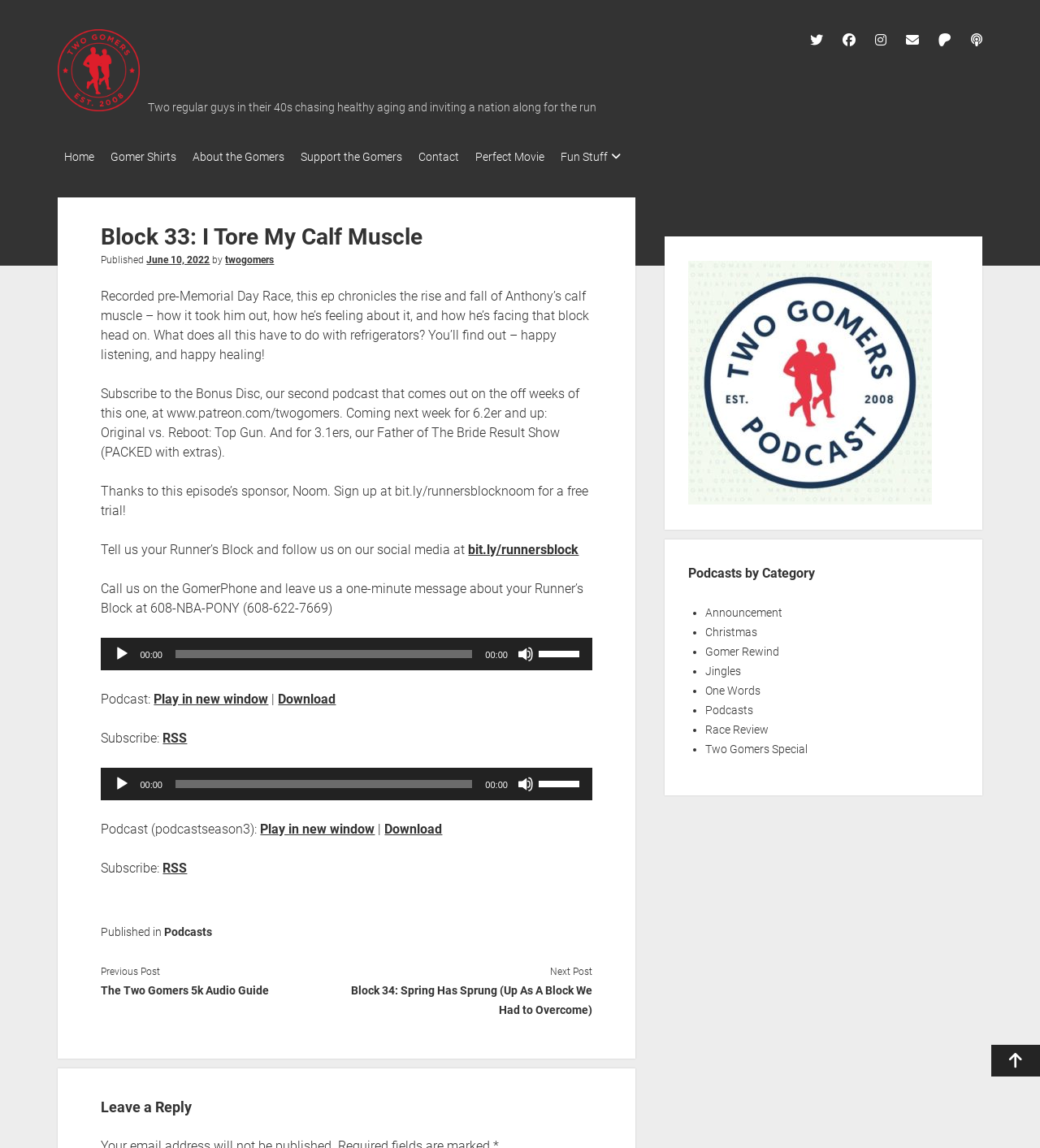Locate the bounding box coordinates of the segment that needs to be clicked to meet this instruction: "Visit the 'Gomer Shirts' page".

[0.108, 0.128, 0.184, 0.146]